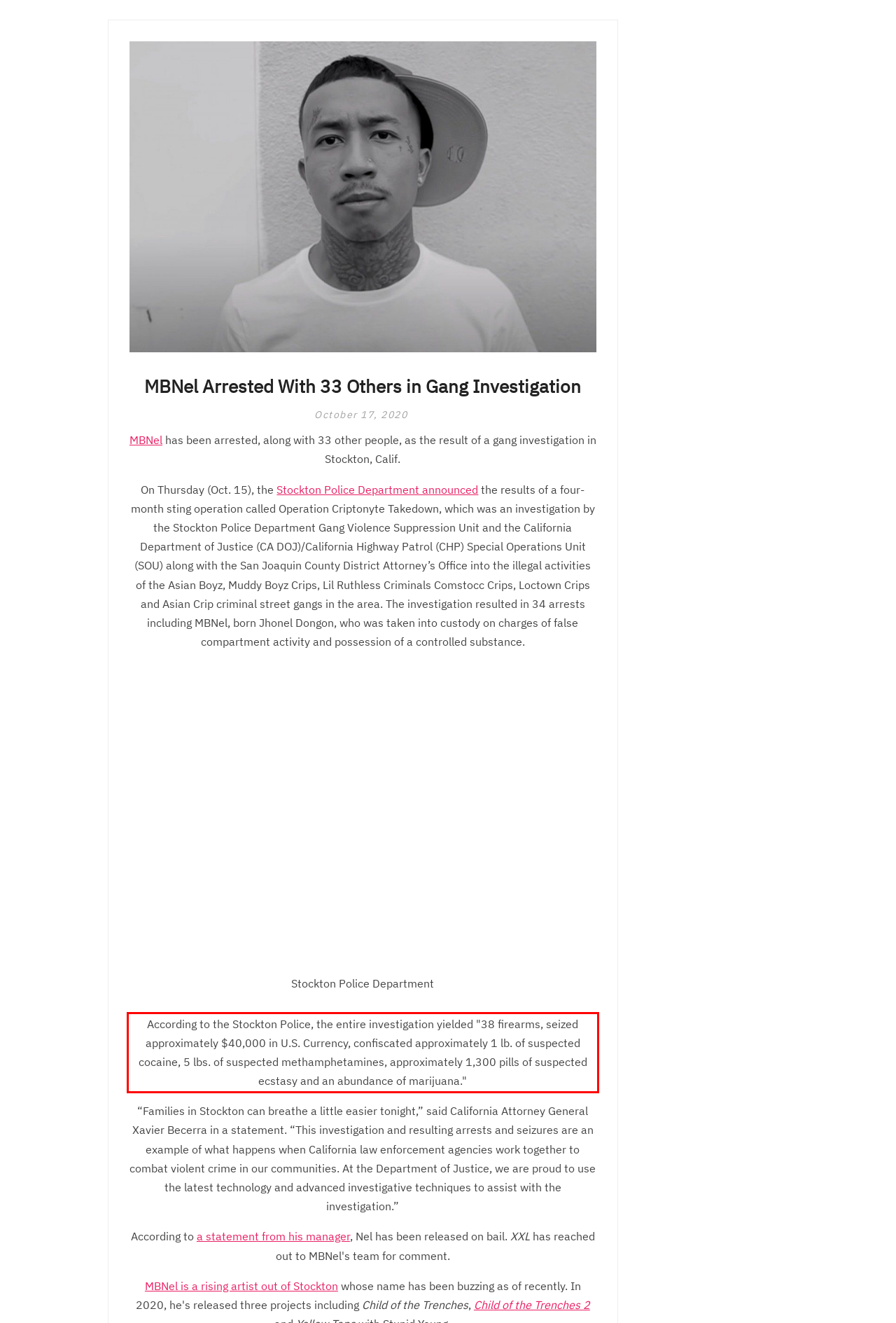Please examine the screenshot of the webpage and read the text present within the red rectangle bounding box.

According to the Stockton Police, the entire investigation yielded "38 firearms, seized approximately $40,000 in U.S. Currency, confiscated approximately 1 lb. of suspected cocaine, 5 lbs. of suspected methamphetamines, approximately 1,300 pills of suspected ecstasy and an abundance of marijuana."